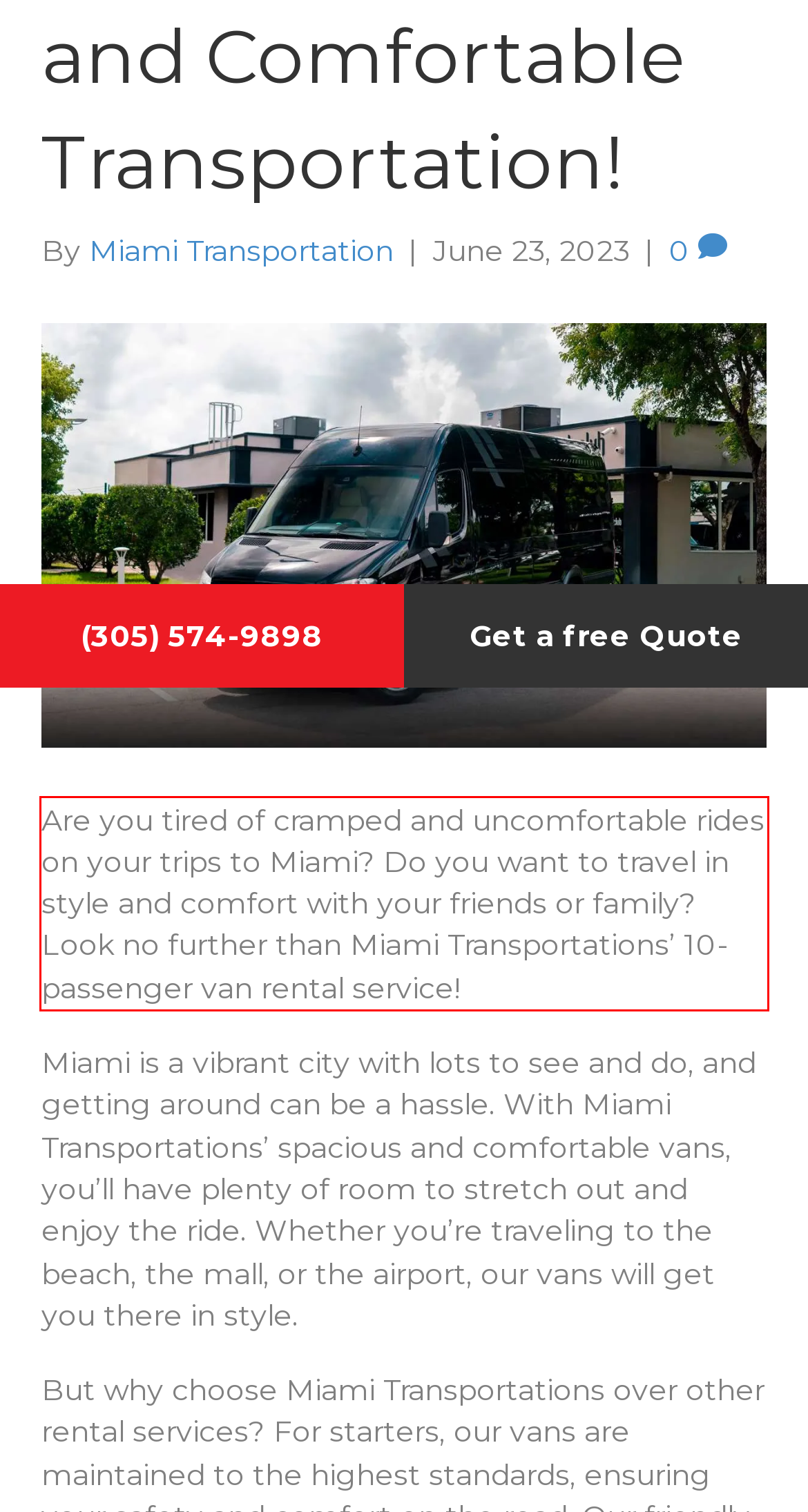You are presented with a webpage screenshot featuring a red bounding box. Perform OCR on the text inside the red bounding box and extract the content.

Are you tired of cramped and uncomfortable rides on your trips to Miami? Do you want to travel in style and comfort with your friends or family? Look no further than Miami Transportations’ 10-passenger van rental service!